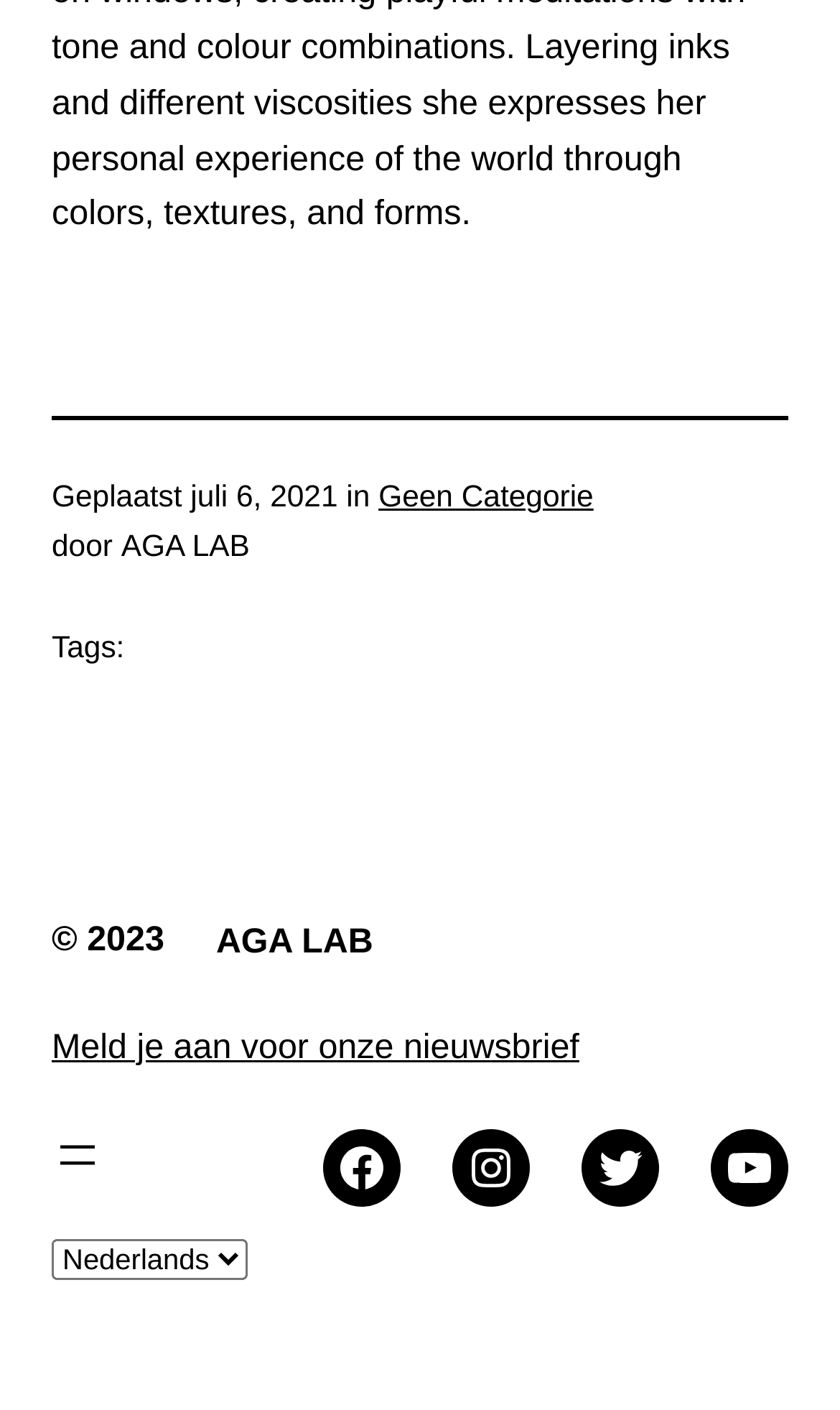Please specify the bounding box coordinates of the area that should be clicked to accomplish the following instruction: "Visit AGA LAB". The coordinates should consist of four float numbers between 0 and 1, i.e., [left, top, right, bottom].

[0.257, 0.653, 0.444, 0.681]